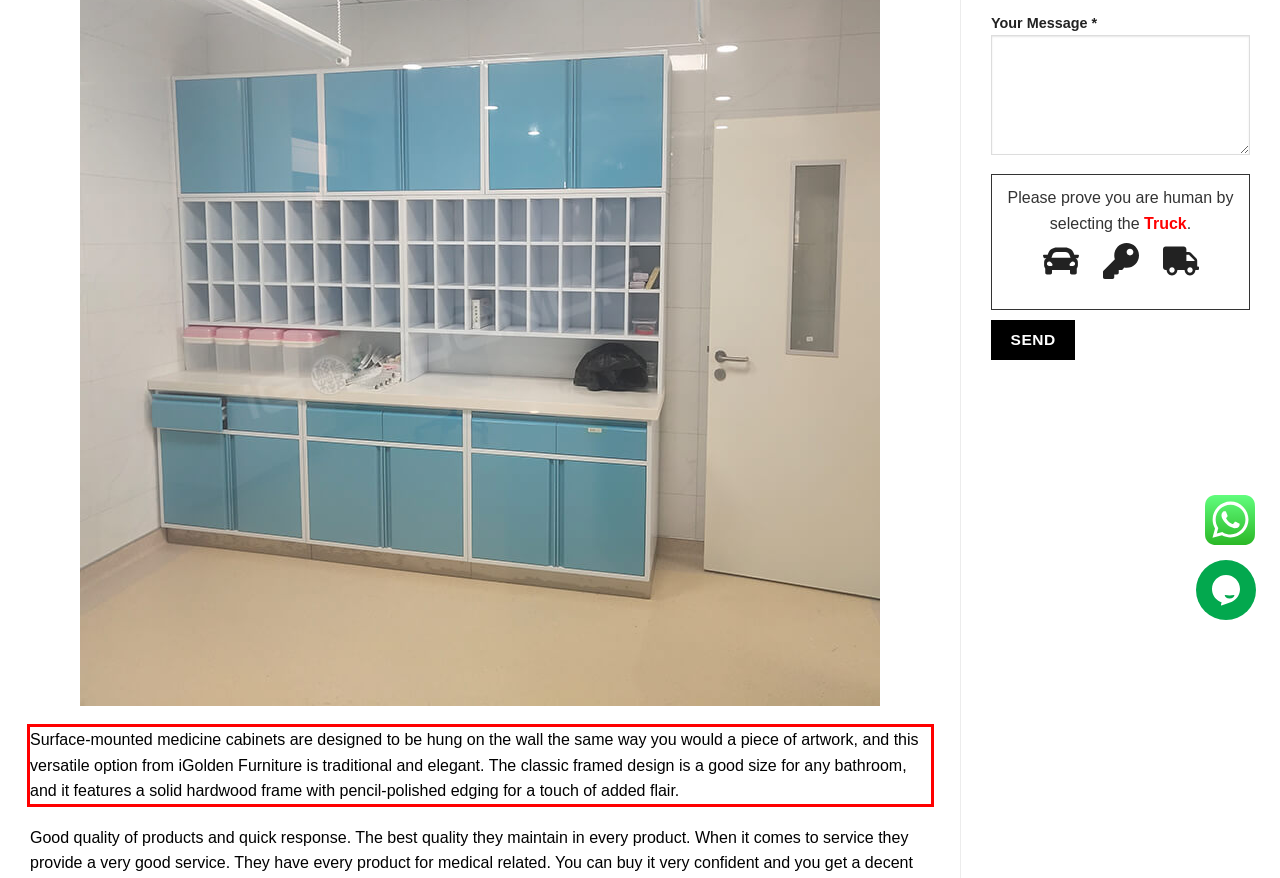You are provided with a webpage screenshot that includes a red rectangle bounding box. Extract the text content from within the bounding box using OCR.

Surface-mounted medicine cabinets are designed to be hung on the wall the same way you would a piece of artwork, and this versatile option from iGolden Furniture is traditional and elegant. The classic framed design is a good size for any bathroom, and it features a solid hardwood frame with pencil-polished edging for a touch of added flair.